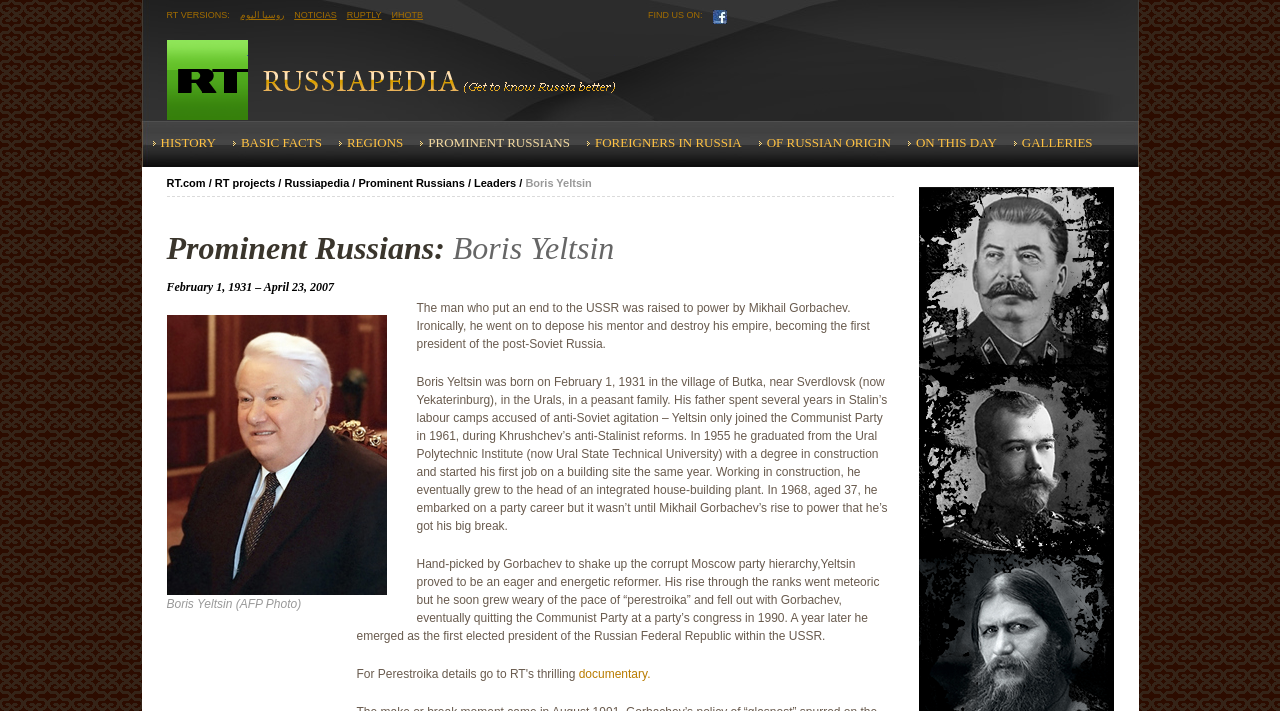Predict the bounding box for the UI component with the following description: "Foreigners in Russia".

[0.458, 0.17, 0.581, 0.235]